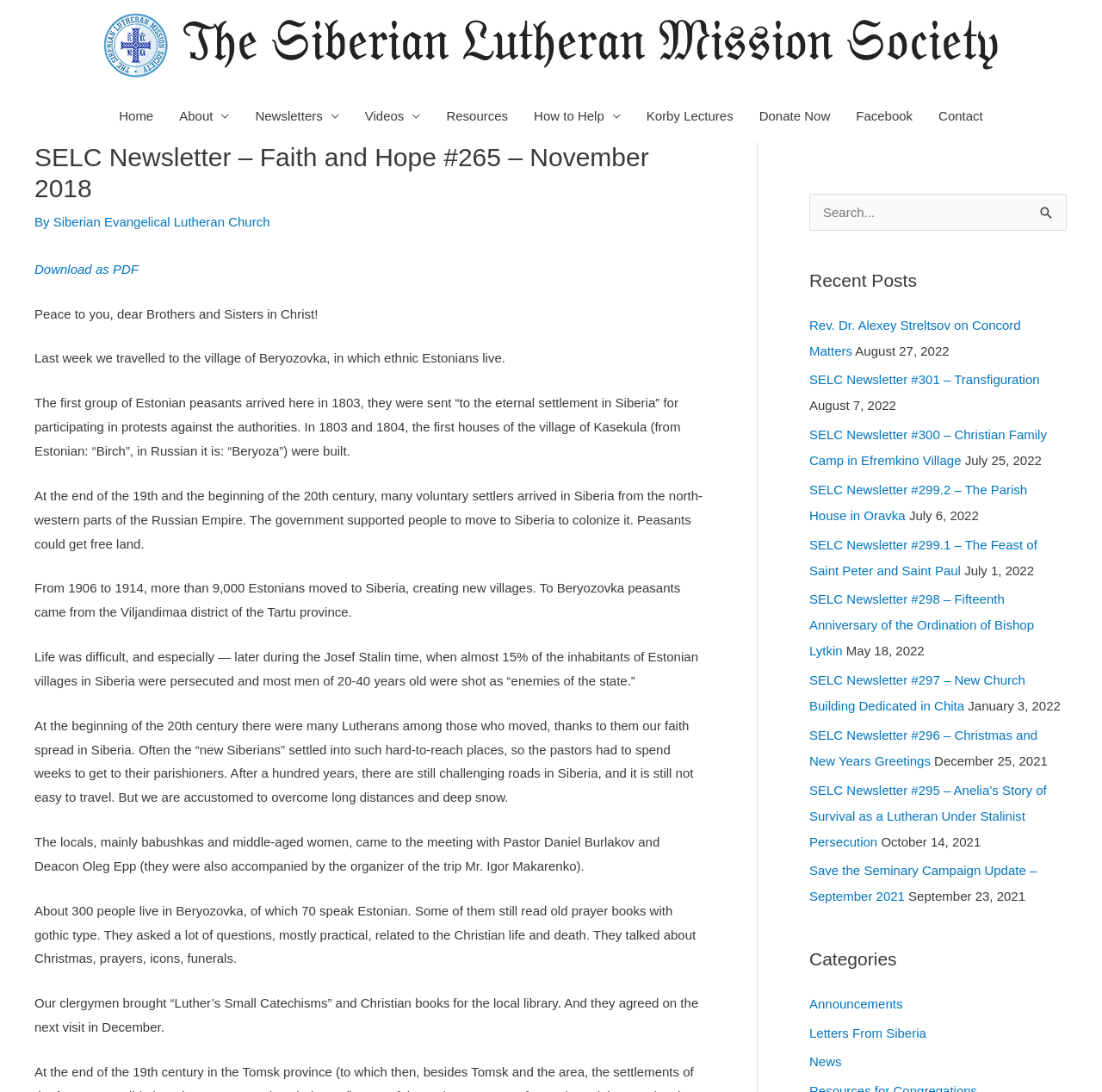Can you find the bounding box coordinates of the area I should click to execute the following instruction: "Click on the 'Home' link"?

[0.096, 0.083, 0.151, 0.13]